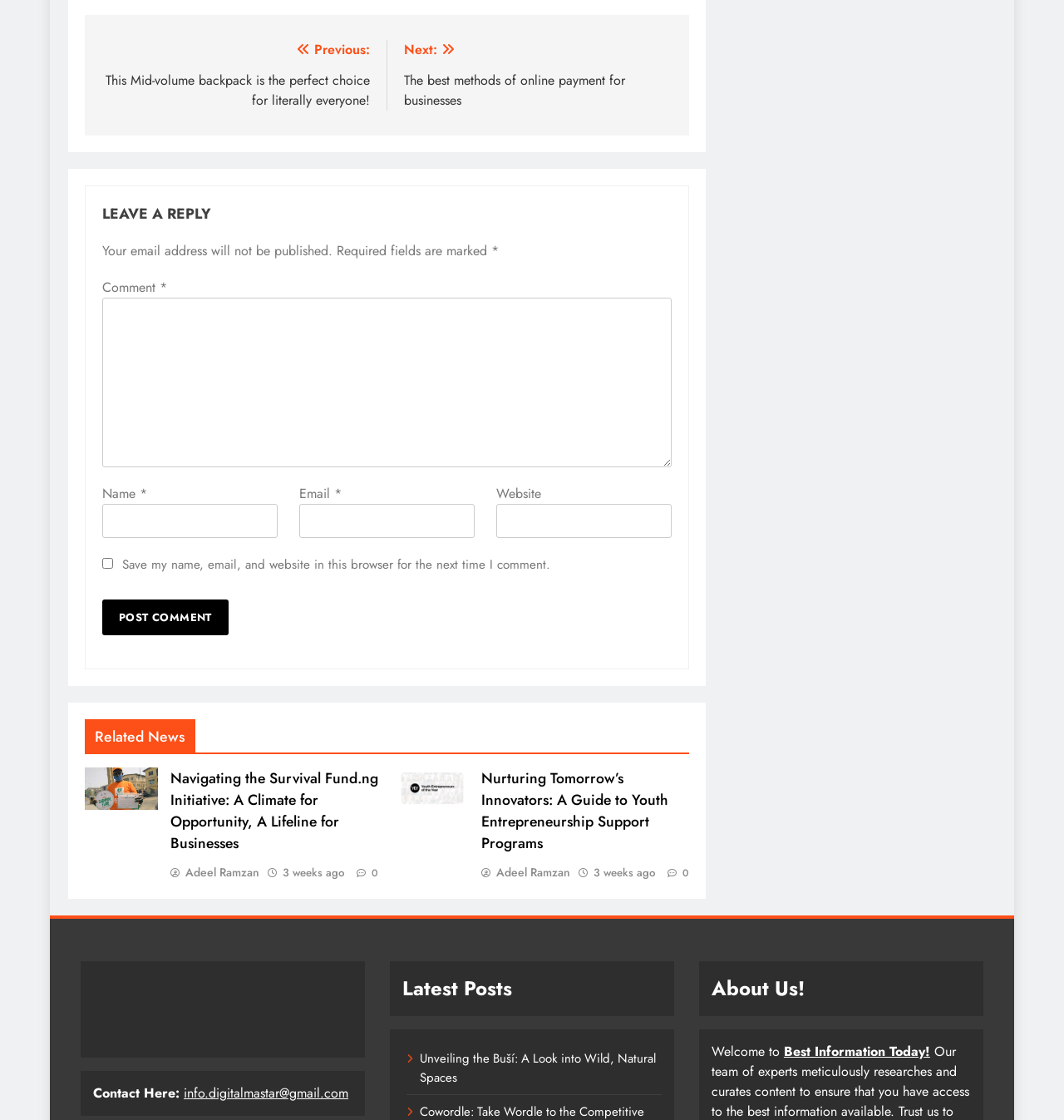Please identify the bounding box coordinates of the clickable area that will allow you to execute the instruction: "Read the 'Navigating the Survival Fund.ng Initiative' article".

[0.16, 0.685, 0.356, 0.763]